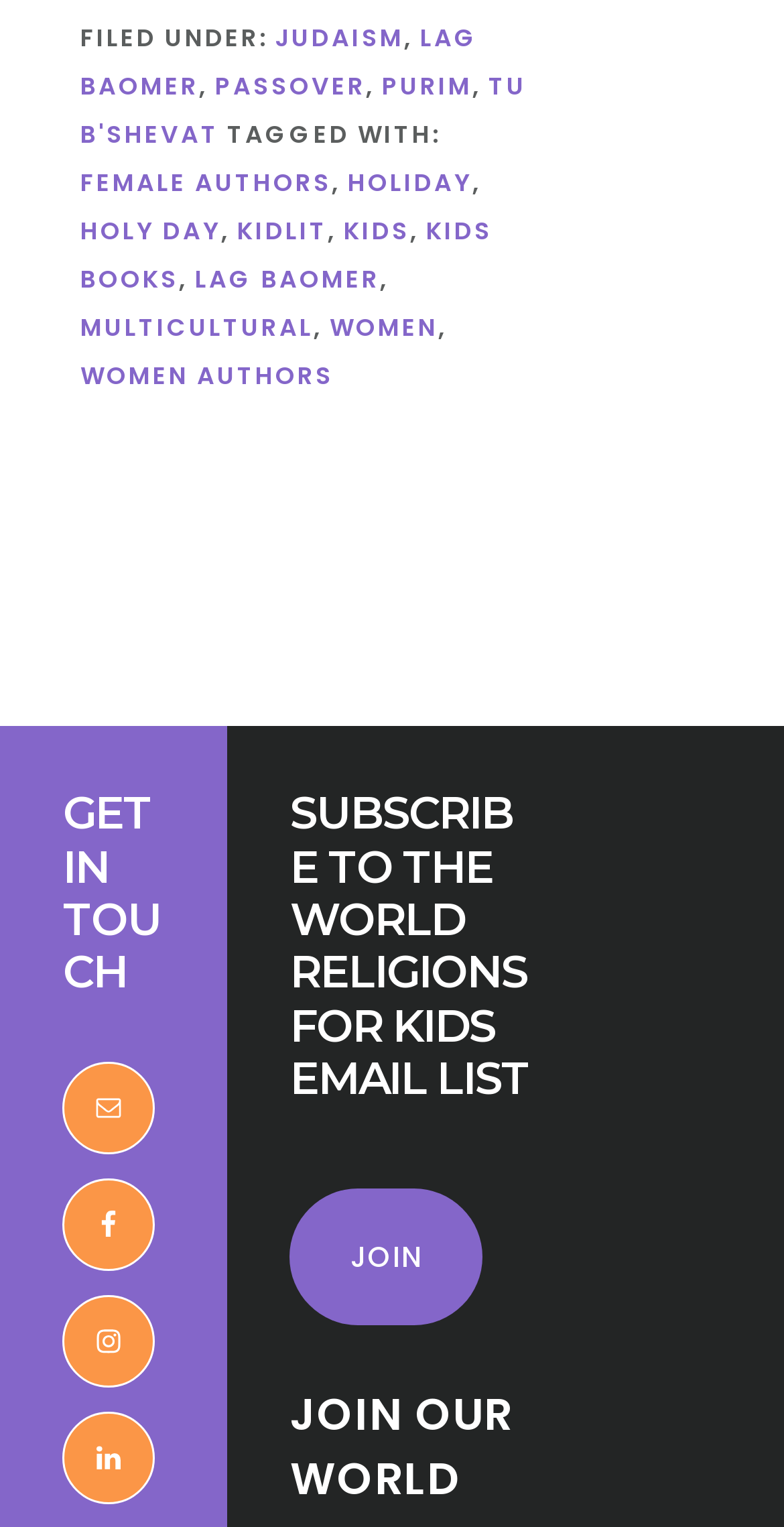Identify the bounding box coordinates for the element that needs to be clicked to fulfill this instruction: "Subscribe to the World Religions for Kids email list". Provide the coordinates in the format of four float numbers between 0 and 1: [left, top, right, bottom].

[0.37, 0.778, 0.616, 0.867]